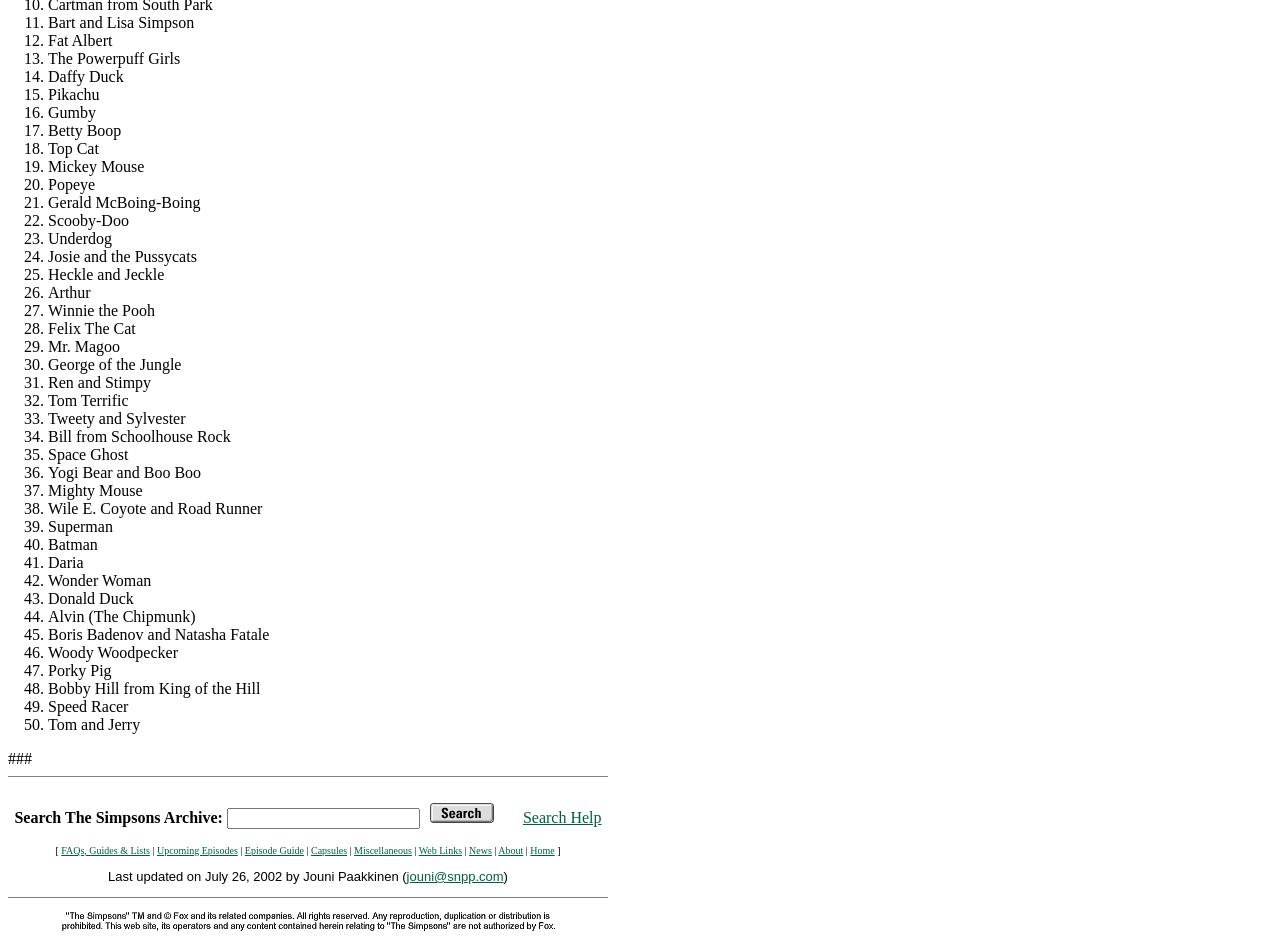Find and indicate the bounding box coordinates of the region you should select to follow the given instruction: "Explore Scooby-Doo".

[0.038, 0.225, 0.101, 0.243]